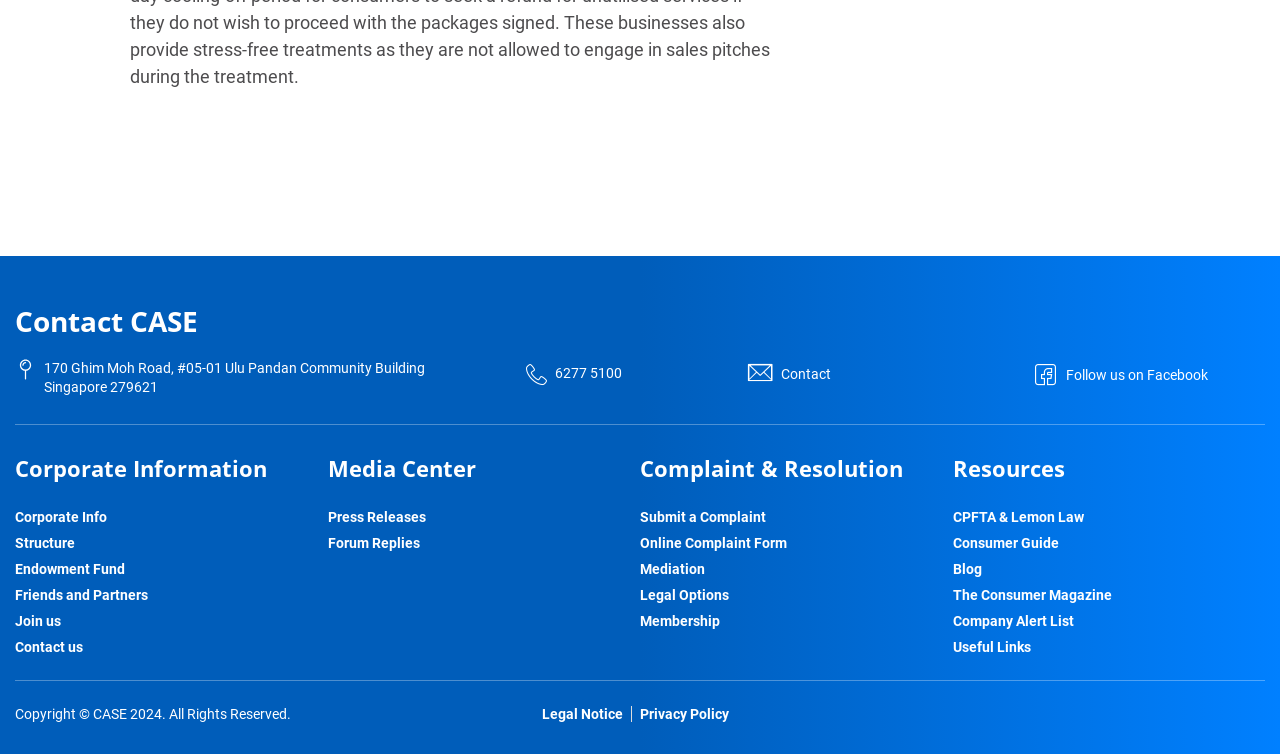Indicate the bounding box coordinates of the element that needs to be clicked to satisfy the following instruction: "Follow us on Facebook". The coordinates should be four float numbers between 0 and 1, i.e., [left, top, right, bottom].

[0.808, 0.476, 0.943, 0.519]